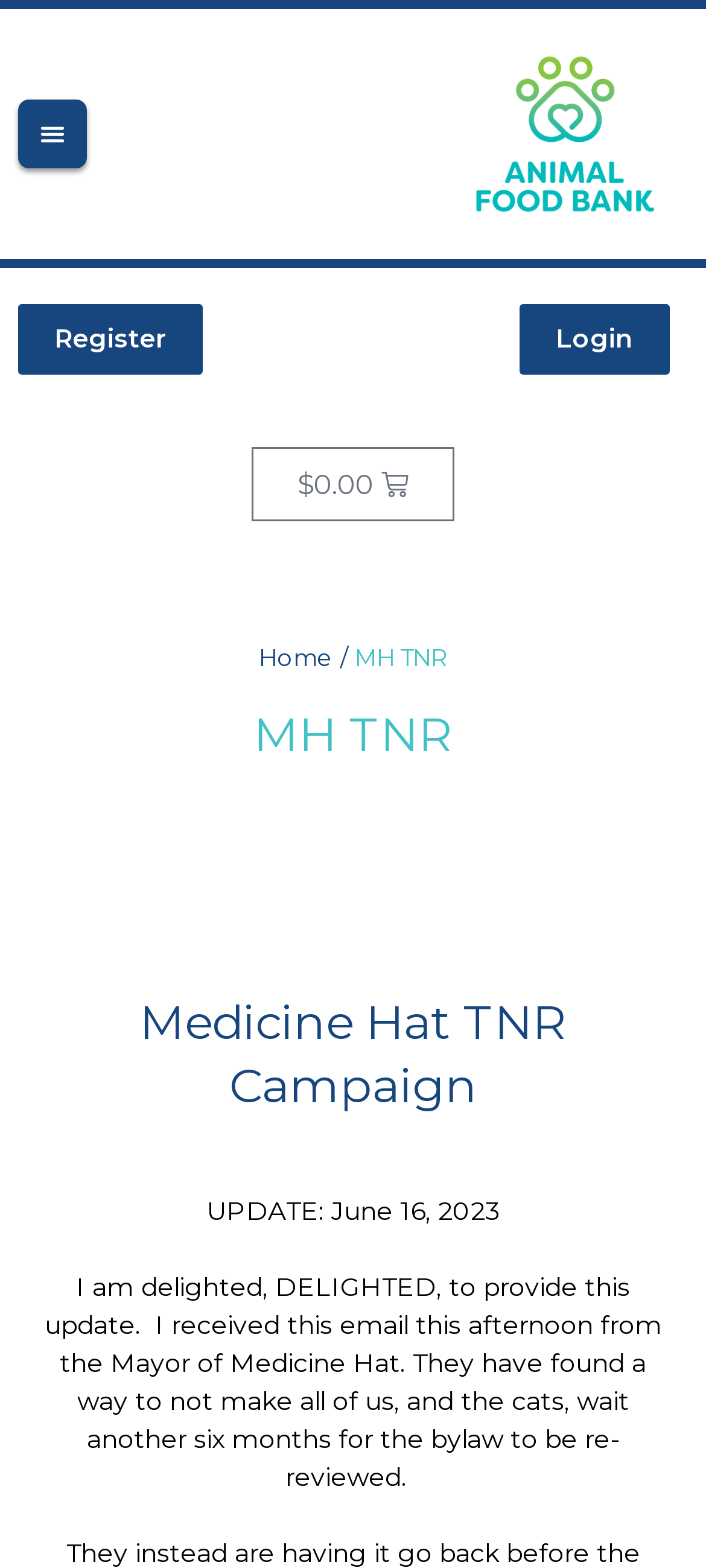Provide the bounding box coordinates for the specified HTML element described in this description: "Home". The coordinates should be four float numbers ranging from 0 to 1, in the format [left, top, right, bottom].

[0.367, 0.407, 0.472, 0.432]